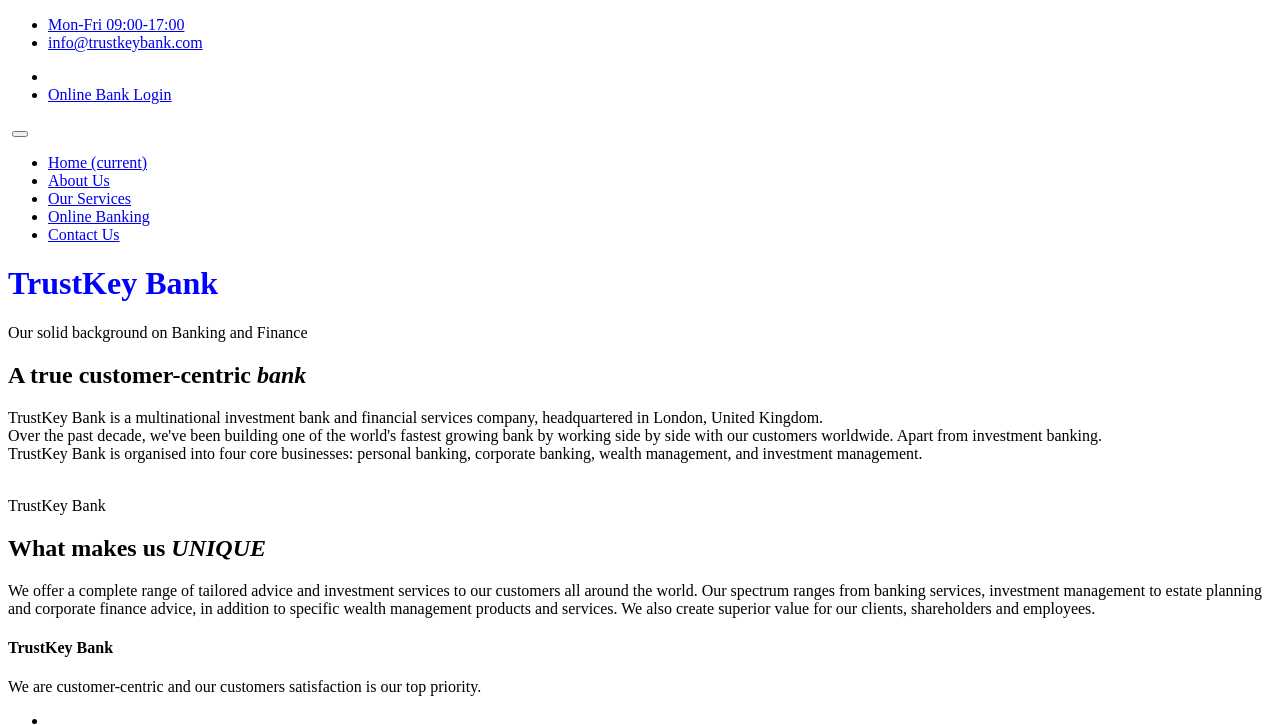Using the element description: "info@trustkeybank.com", determine the bounding box coordinates. The coordinates should be in the format [left, top, right, bottom], with values between 0 and 1.

[0.038, 0.047, 0.158, 0.07]